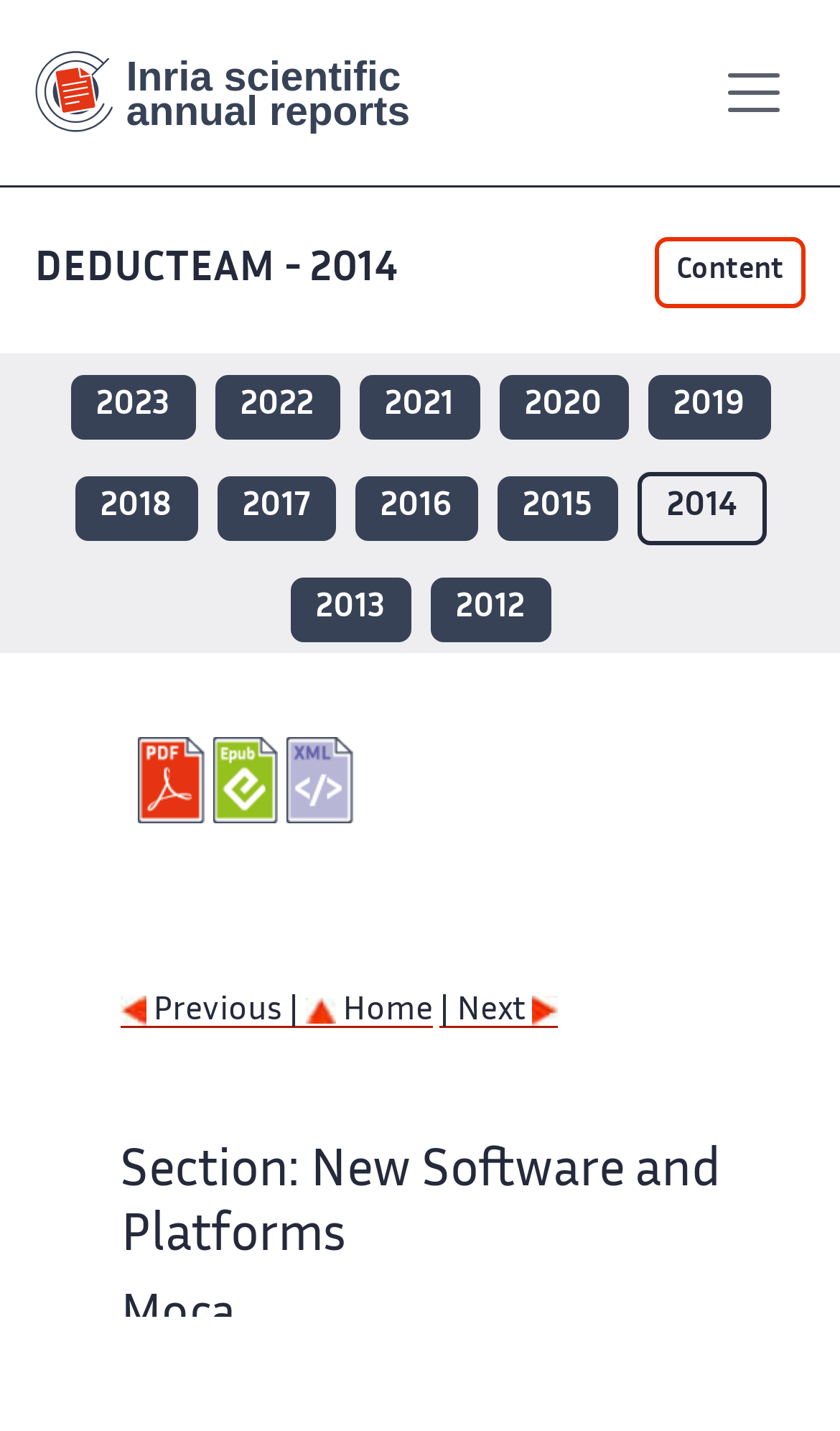Provide the bounding box coordinates of the area you need to click to execute the following instruction: "View This Issue".

None